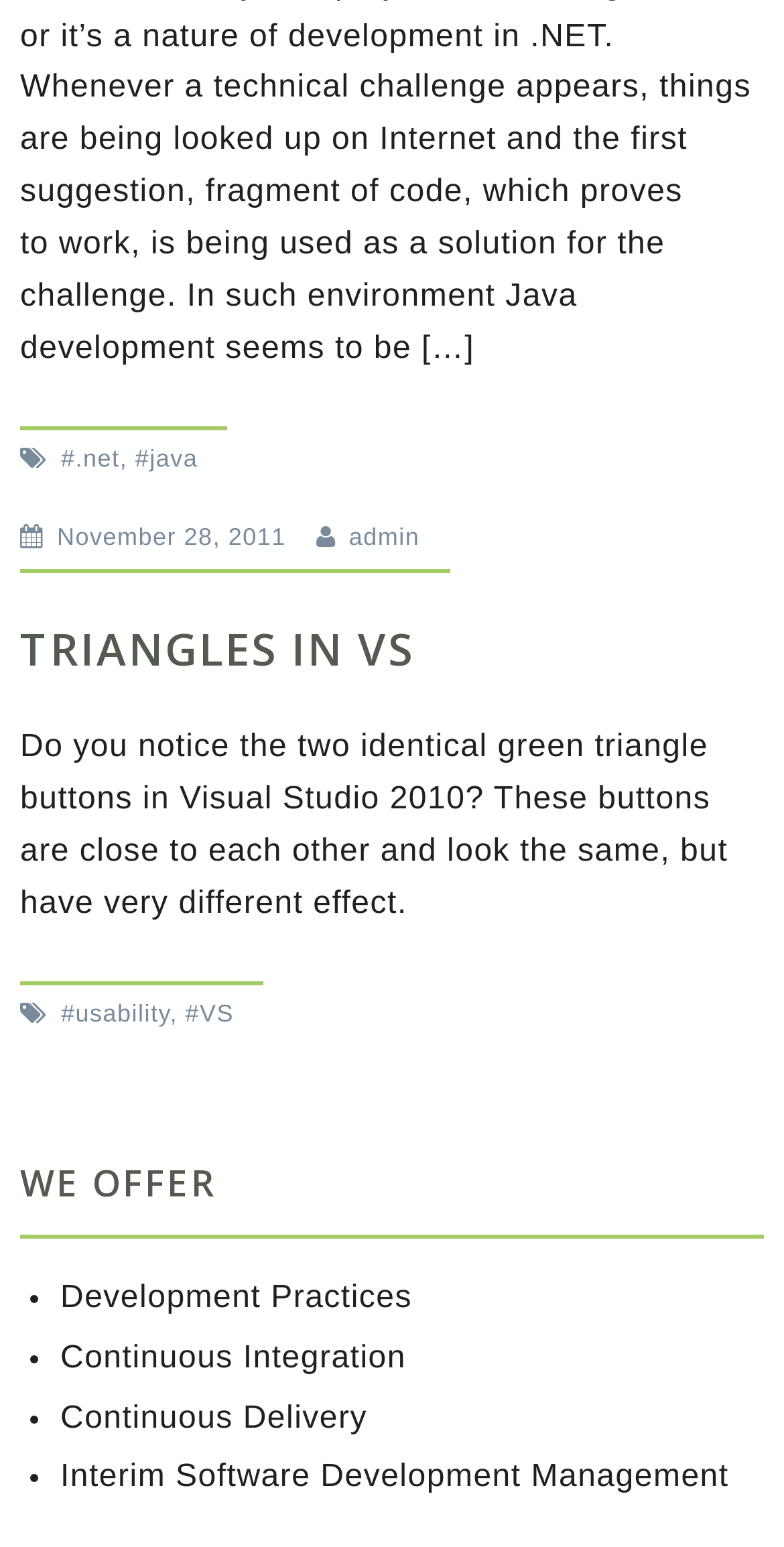Using the given description, provide the bounding box coordinates formatted as (top-left x, top-left y, bottom-right x, bottom-right y), with all values being floating point numbers between 0 and 1. Description: November 28, 2011October 8, 2013

[0.073, 0.338, 0.365, 0.357]